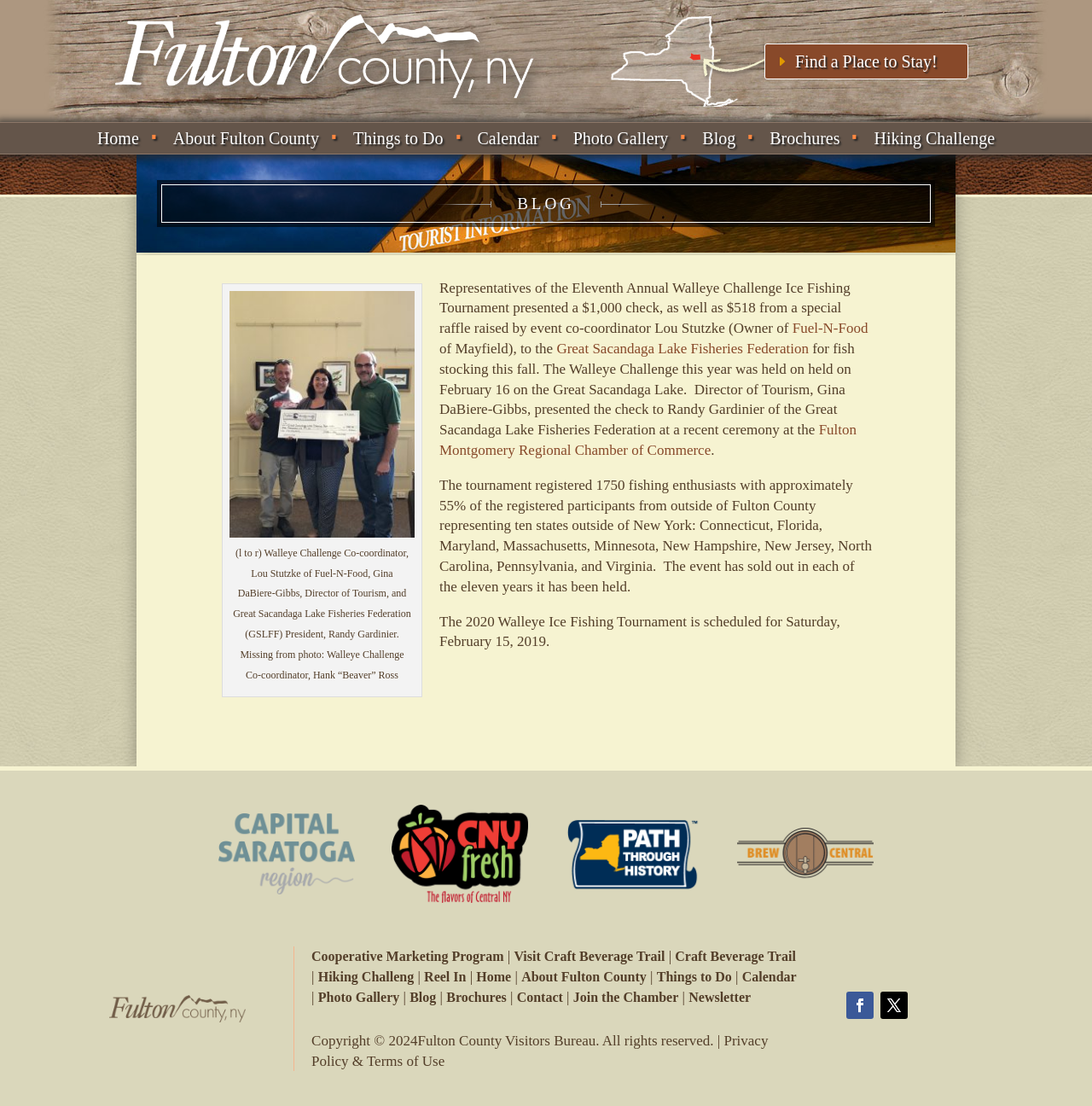Provide a one-word or short-phrase response to the question:
How many states are represented by participants outside of New York?

10